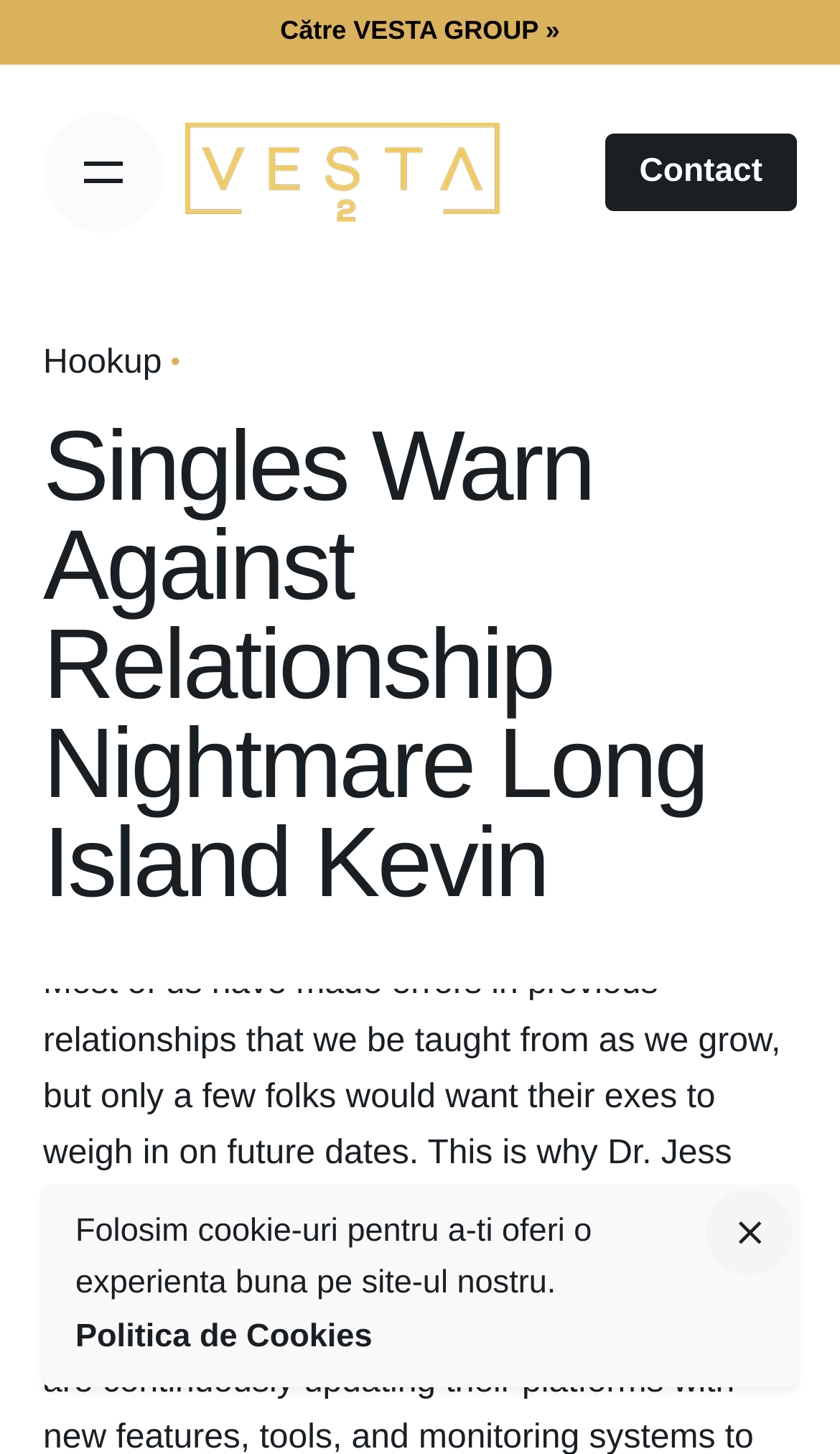Using the webpage screenshot, find the UI element described by Politica de Cookies. Provide the bounding box coordinates in the format (top-left x, top-left y, bottom-right x, bottom-right y), ensuring all values are floating point numbers between 0 and 1.

[0.09, 0.907, 0.443, 0.932]